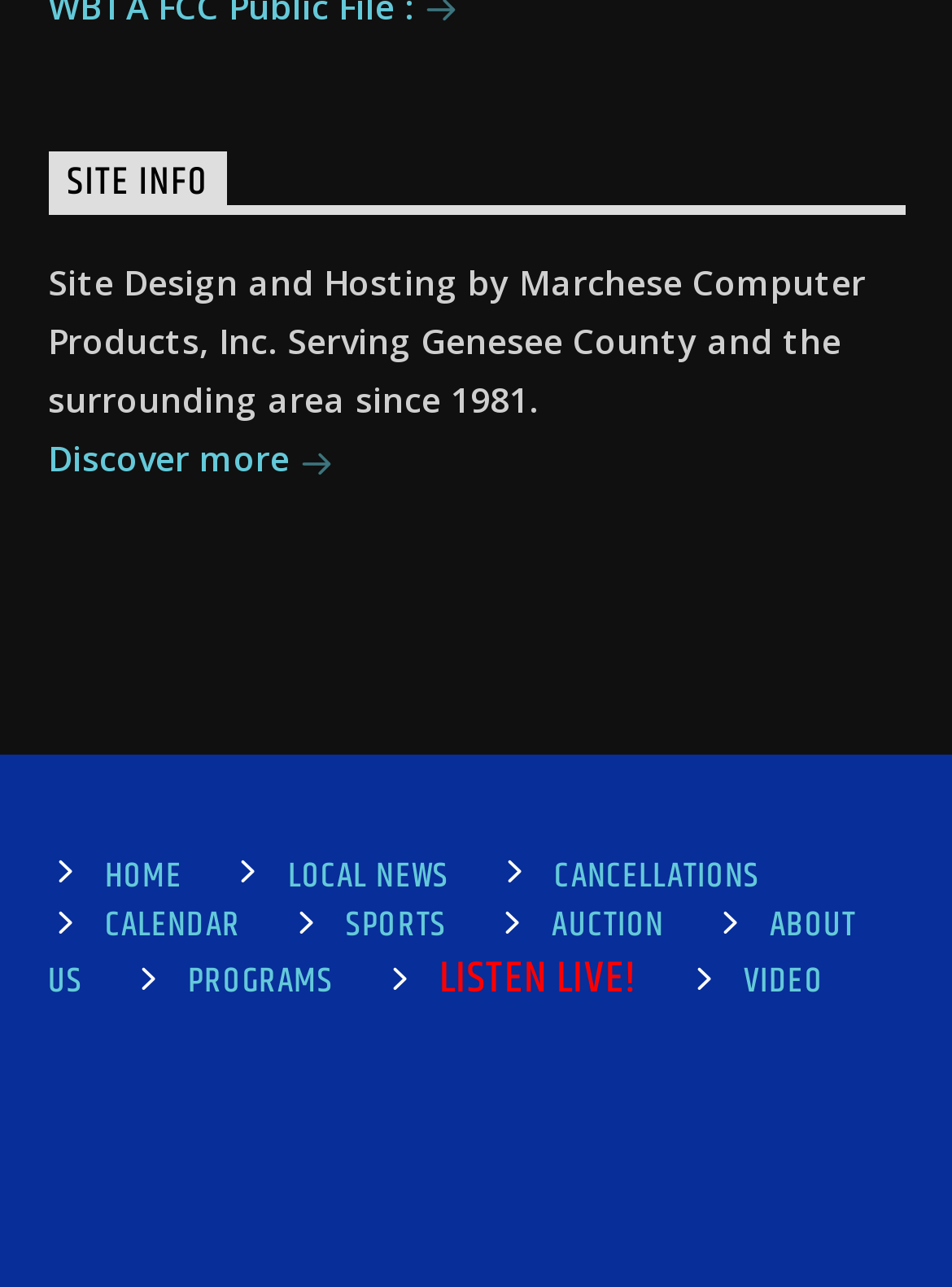Please mark the clickable region by giving the bounding box coordinates needed to complete this instruction: "go to home page".

[0.11, 0.66, 0.192, 0.701]